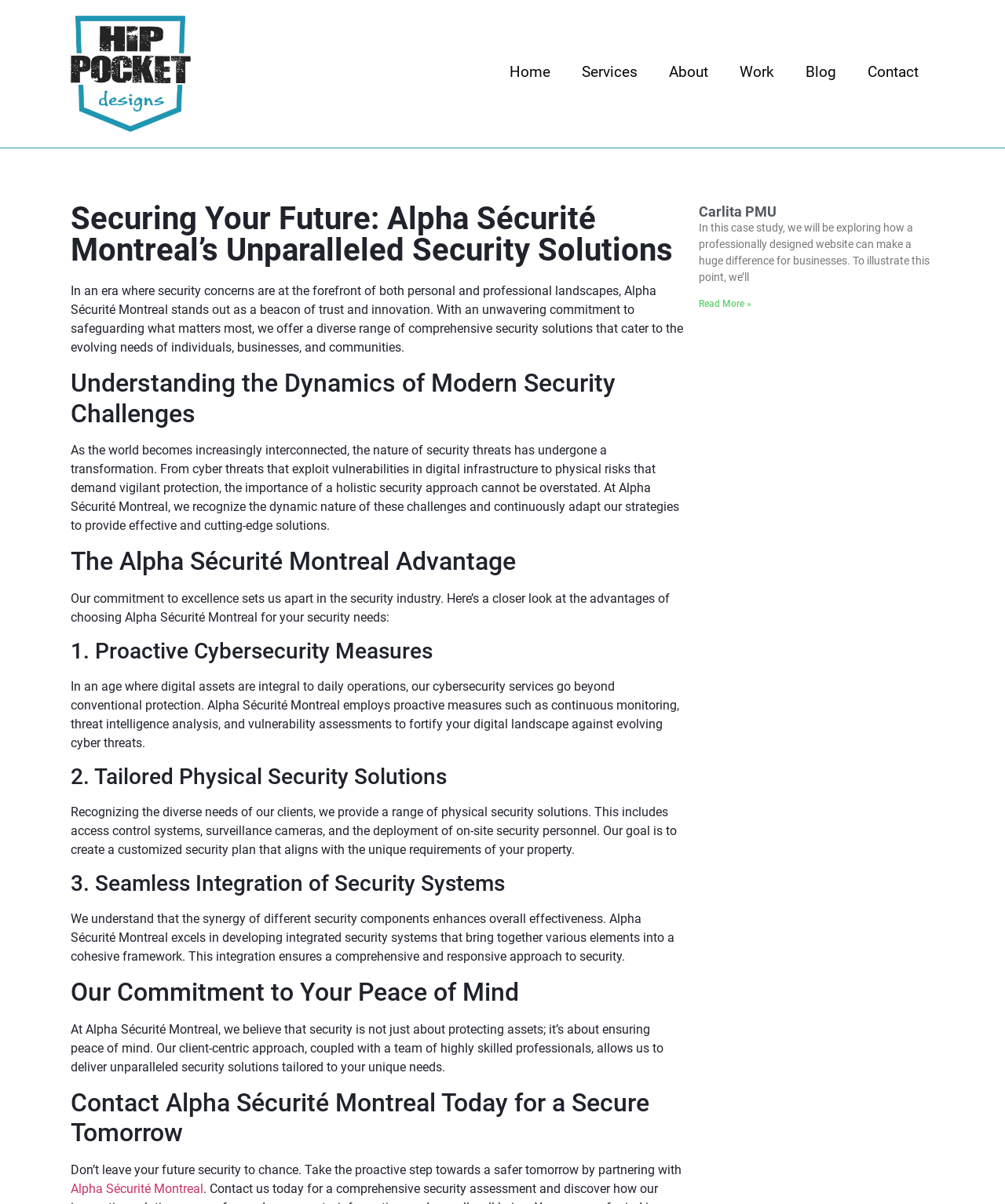Please find the bounding box coordinates for the clickable element needed to perform this instruction: "Read more about Carlita PMU".

[0.695, 0.248, 0.748, 0.257]